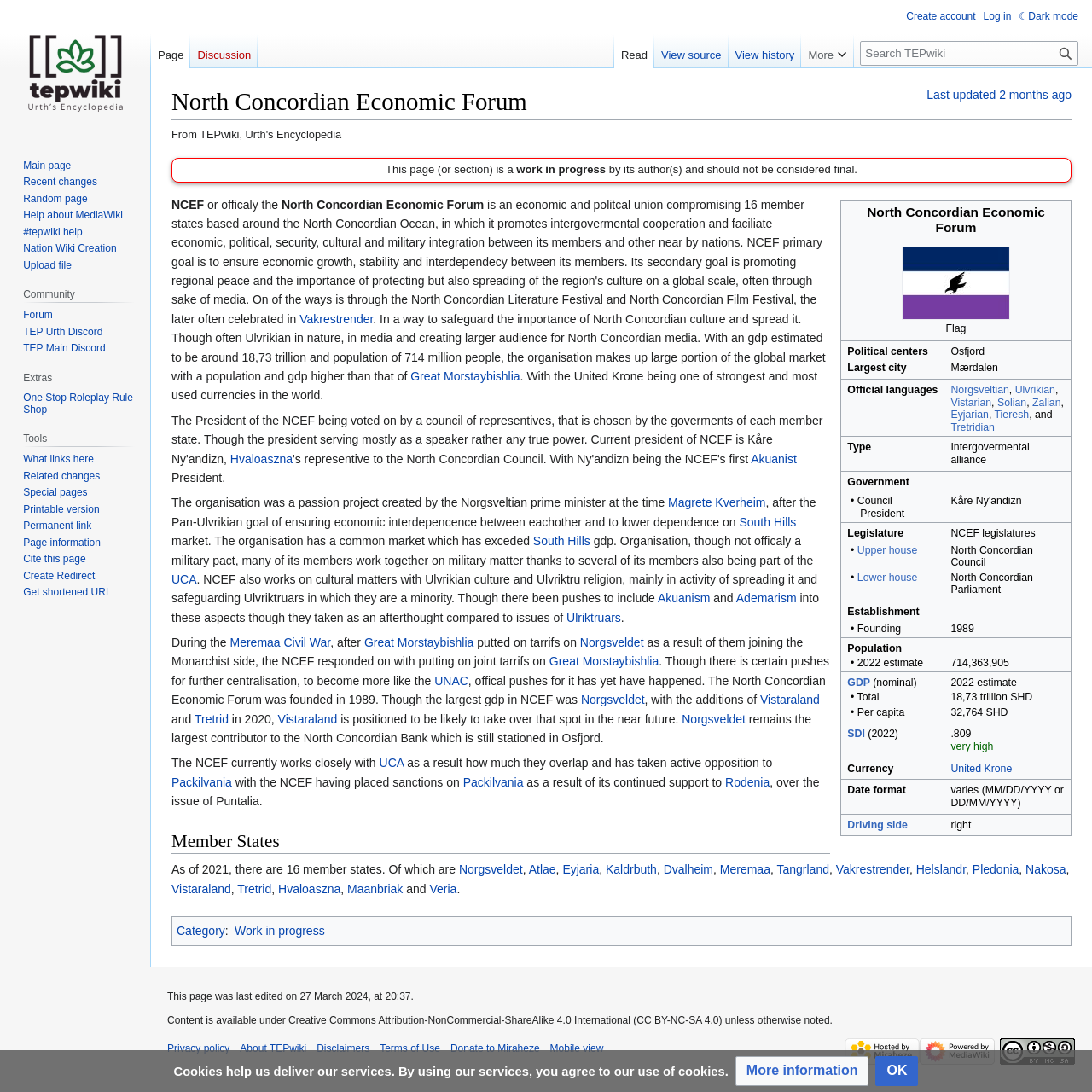Locate the bounding box coordinates of the element that should be clicked to fulfill the instruction: "Click on the flag of The NCEF".

[0.826, 0.226, 0.925, 0.293]